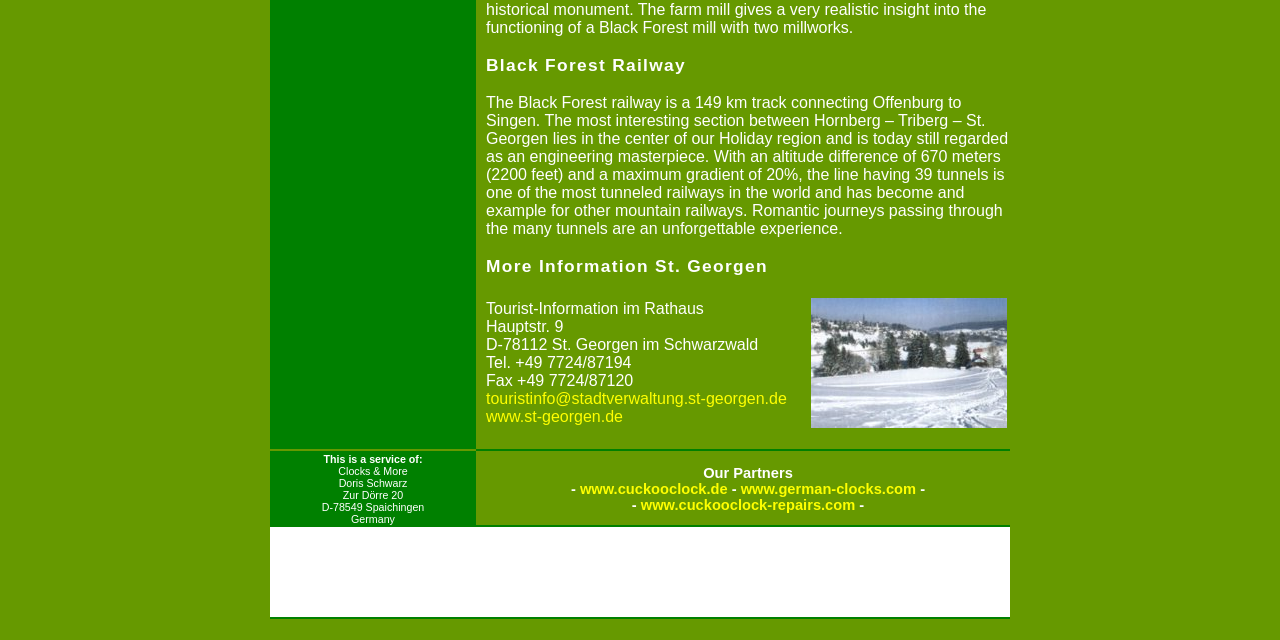Find and provide the bounding box coordinates for the UI element described here: "aria-label="Advertisement" name="aswift_0" title="Advertisement"". The coordinates should be given as four float numbers between 0 and 1: [left, top, right, bottom].

[0.216, 0.823, 0.784, 0.964]